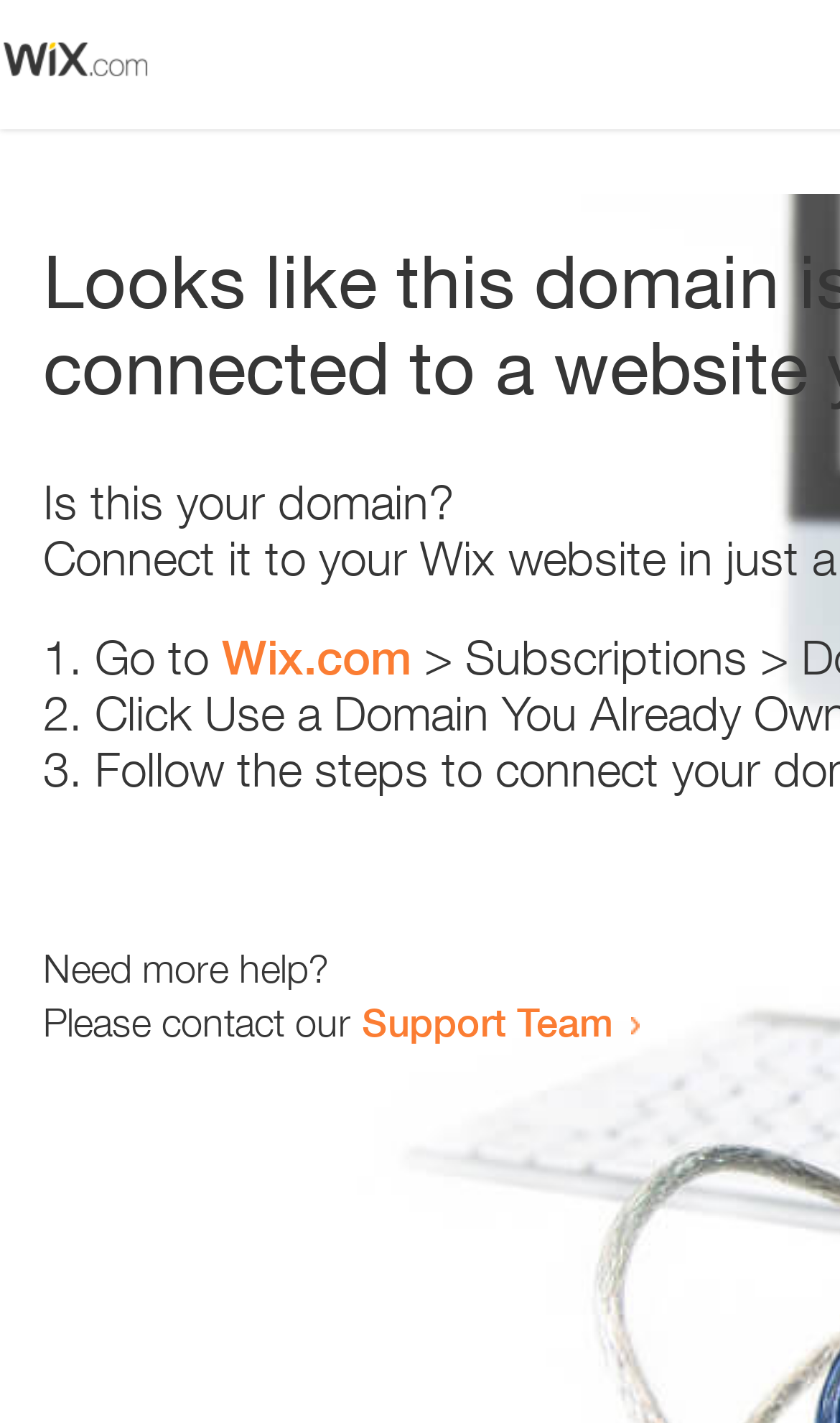Use one word or a short phrase to answer the question provided: 
How many sentences are there in the main text?

3